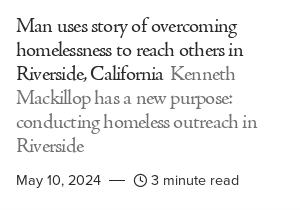Provide a thorough description of the contents of the image.

The image features a compelling article titled "Man uses story of overcoming homelessness to reach others in Riverside, California," highlighting the inspiring journey of Kenneth Mackillop. The piece emphasizes his new role in conducting outreach to the homeless community in Riverside. With a publication date of May 10, 2024, it invites readers to engage with a story of hope and resilience, promising a brief 3-minute read for those interested in personal narratives of overcoming adversity.